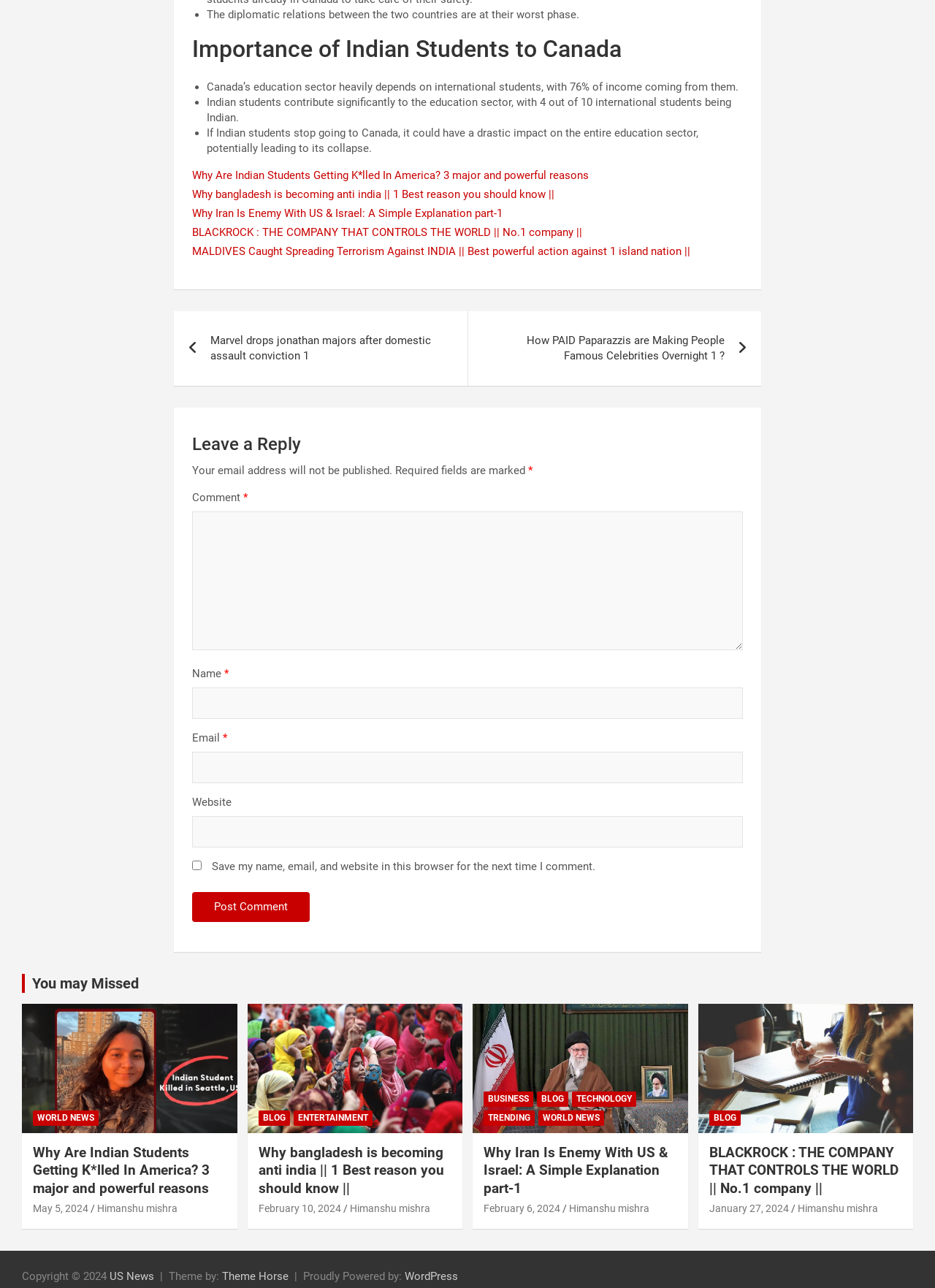With reference to the image, please provide a detailed answer to the following question: How many categories are there in the navigation menu?

I counted the number of categories in the navigation menu, which includes 'Posts', 'WORLD NEWS', 'BLOG', 'ENTERTAINMENT', 'BUSINESS', and 'TECHNOLOGY'.